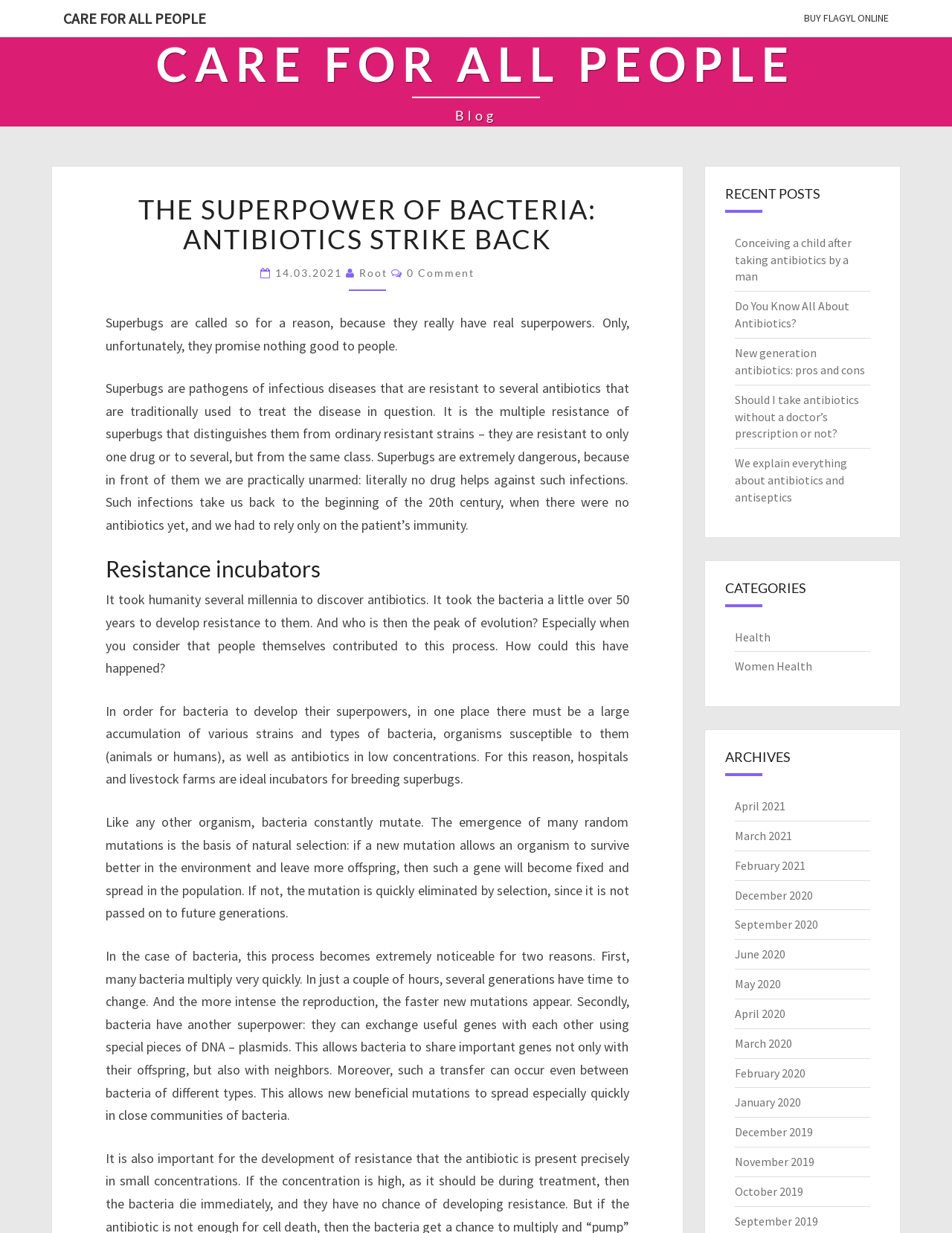Locate the bounding box coordinates of the area that needs to be clicked to fulfill the following instruction: "View recent posts". The coordinates should be in the format of four float numbers between 0 and 1, namely [left, top, right, bottom].

[0.74, 0.135, 0.945, 0.163]